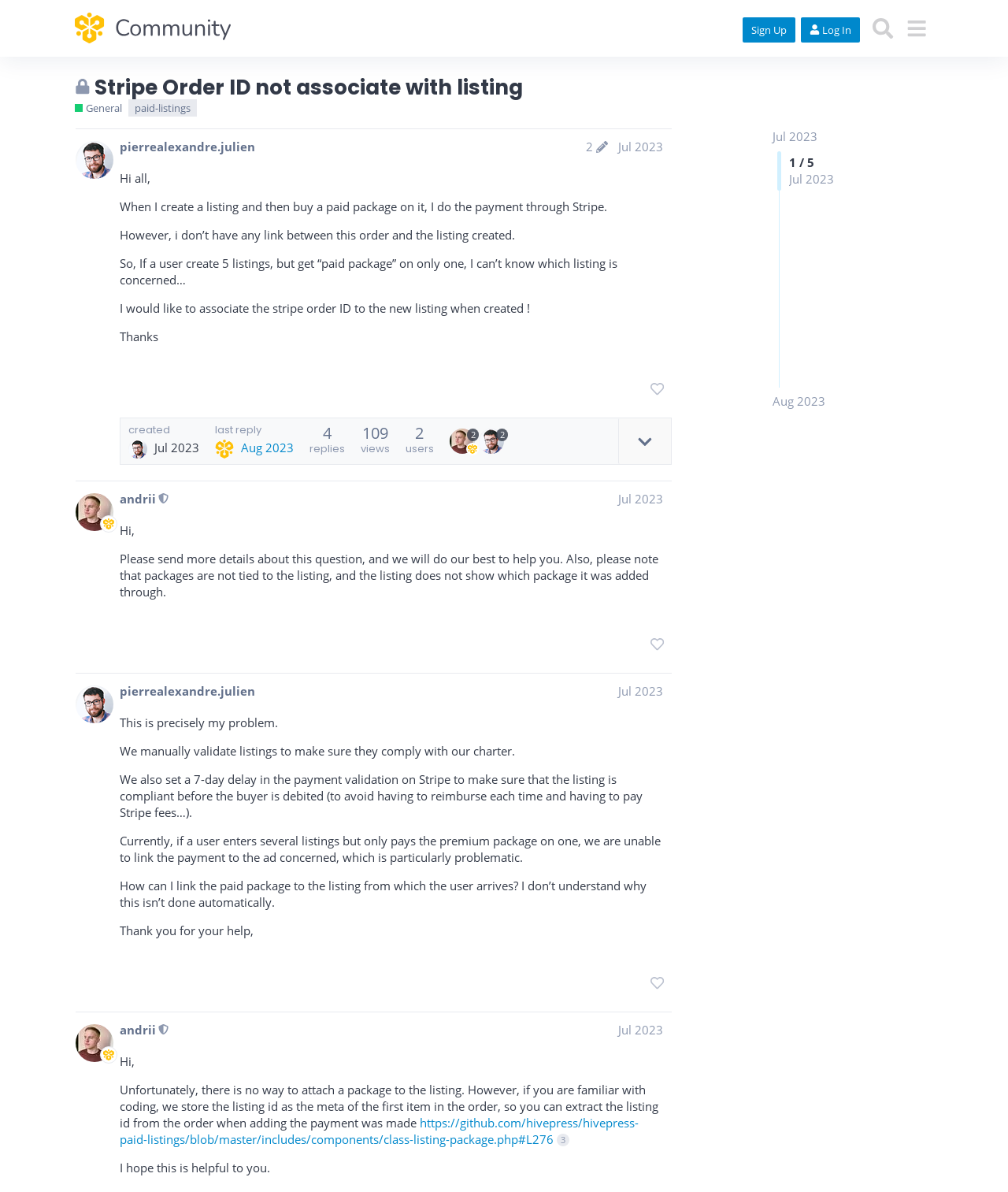Could you indicate the bounding box coordinates of the region to click in order to complete this instruction: "Read Chamber of Commerce announced Christmas parade float winners news".

None